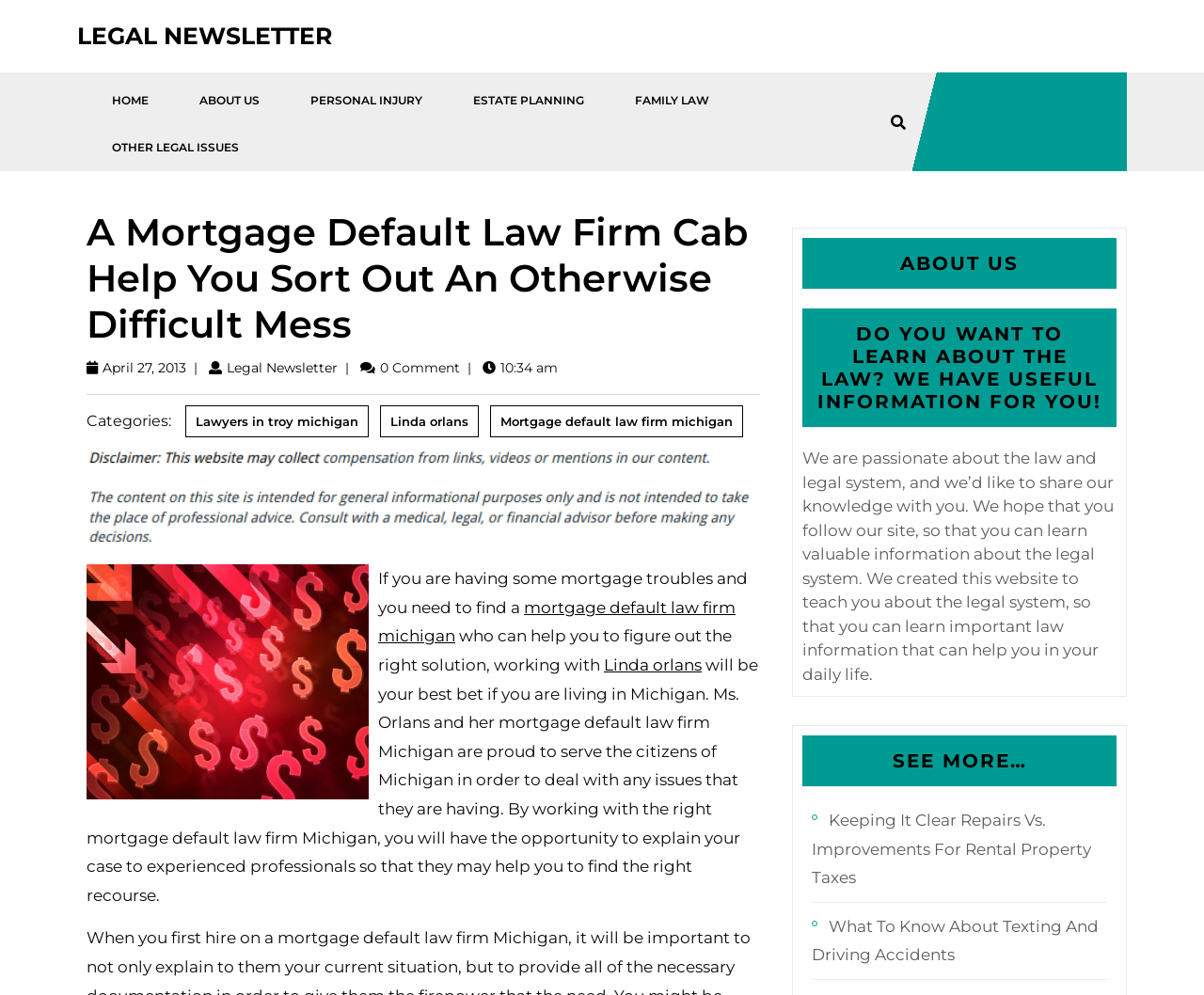Find the main header of the webpage and produce its text content.

A Mortgage Default Law Firm Cab Help You Sort Out An Otherwise Difficult Mess